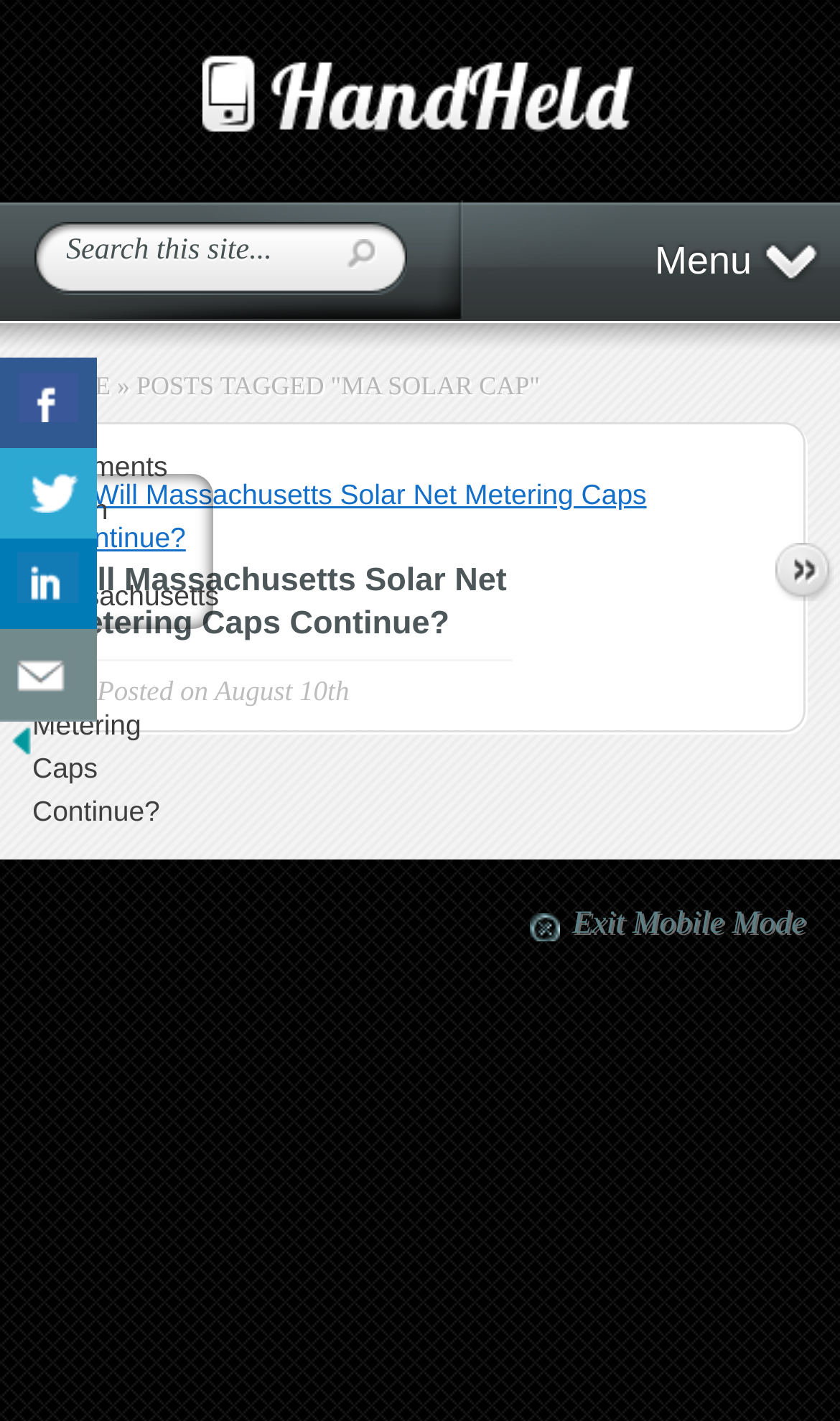Identify the bounding box coordinates for the element you need to click to achieve the following task: "Read more about the article". Provide the bounding box coordinates as four float numbers between 0 and 1, in the form [left, top, right, bottom].

[0.923, 0.383, 0.992, 0.424]